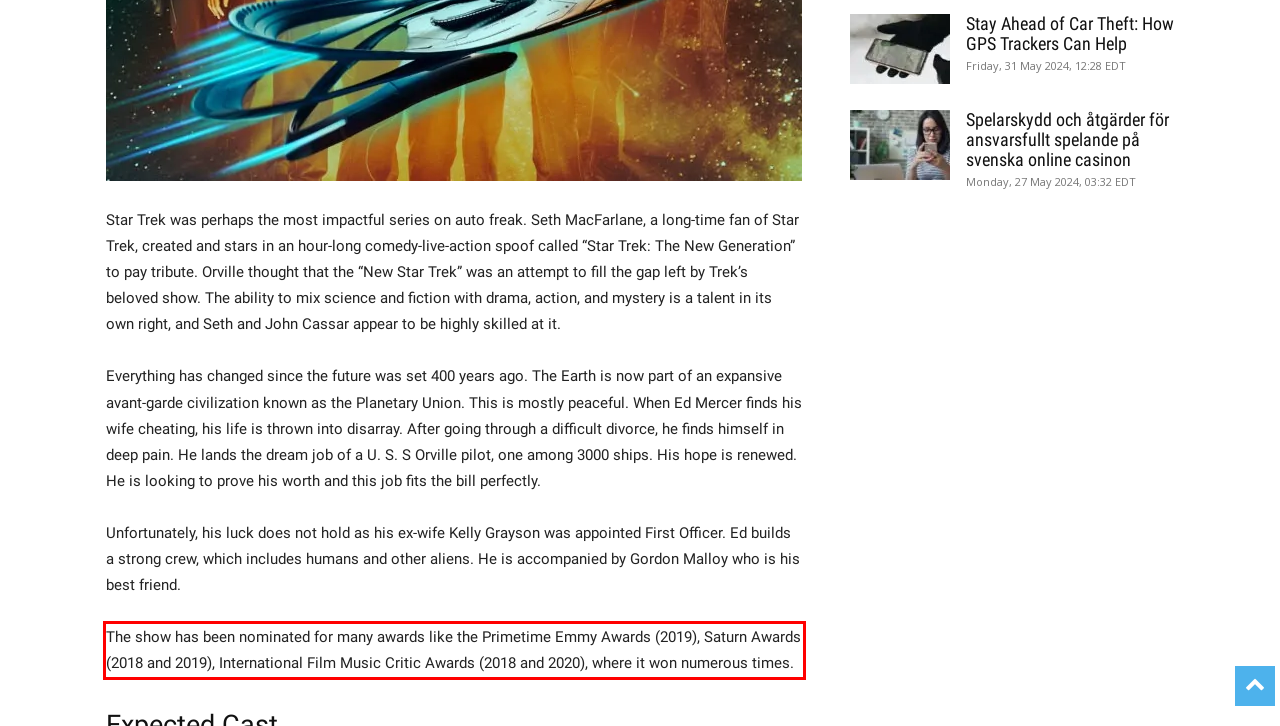Given a screenshot of a webpage, locate the red bounding box and extract the text it encloses.

The show has been nominated for many awards like the Primetime Emmy Awards (2019), Saturn Awards (2018 and 2019), International Film Music Critic Awards (2018 and 2020), where it won numerous times.